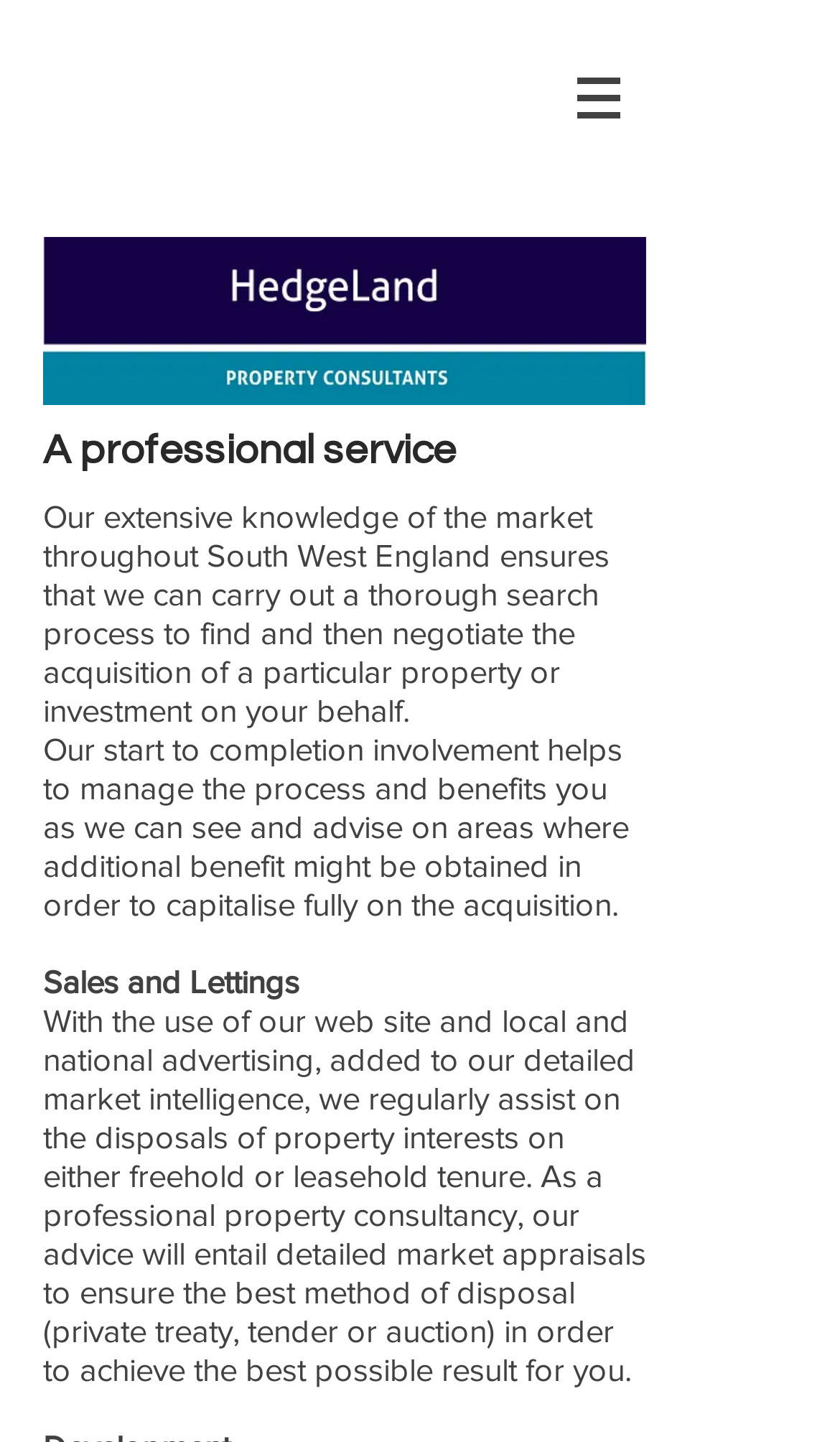Generate a comprehensive description of the webpage.

The webpage is about Hedgeland, a property consultancy firm based in England. At the top of the page, there is a navigation menu labeled "Site" with a button that has a popup menu. To the left of the navigation menu, there is a large image of the Hedgeland logo.

Below the navigation menu, there is a section that describes the company's property acquisition services. This section consists of two paragraphs of text, which explain how the company's extensive knowledge of the market helps them to find and negotiate the acquisition of properties on behalf of their clients. The text also highlights the benefits of their start-to-completion involvement in the process.

Further down the page, there is a heading that reads "A professional service". Below this heading, there are two more sections of text. The first section is a brief heading that reads "Sales and Lettings". The second section is a longer paragraph that describes the company's services in disposing of property interests, including their use of local and national advertising, market intelligence, and detailed market appraisals to achieve the best possible results for their clients.

Overall, the webpage appears to be a brief introduction to Hedgeland's services and expertise in the property consultancy sector.